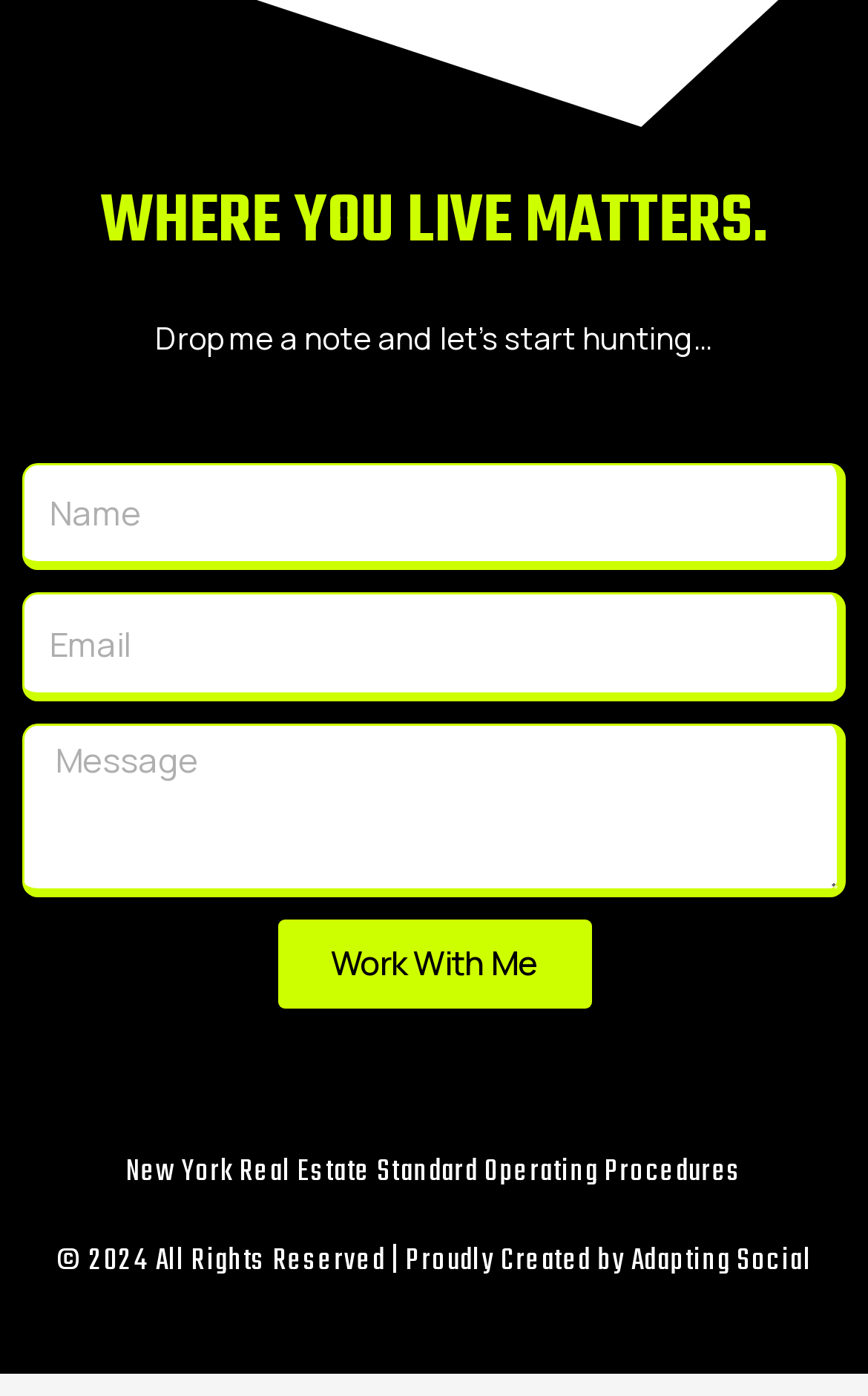What is the call-to-action button text?
Please provide a detailed and thorough answer to the question.

The call-to-action button on the contact form has the text 'Work With Me', suggesting that the owner of the website is encouraging users to collaborate or work together.